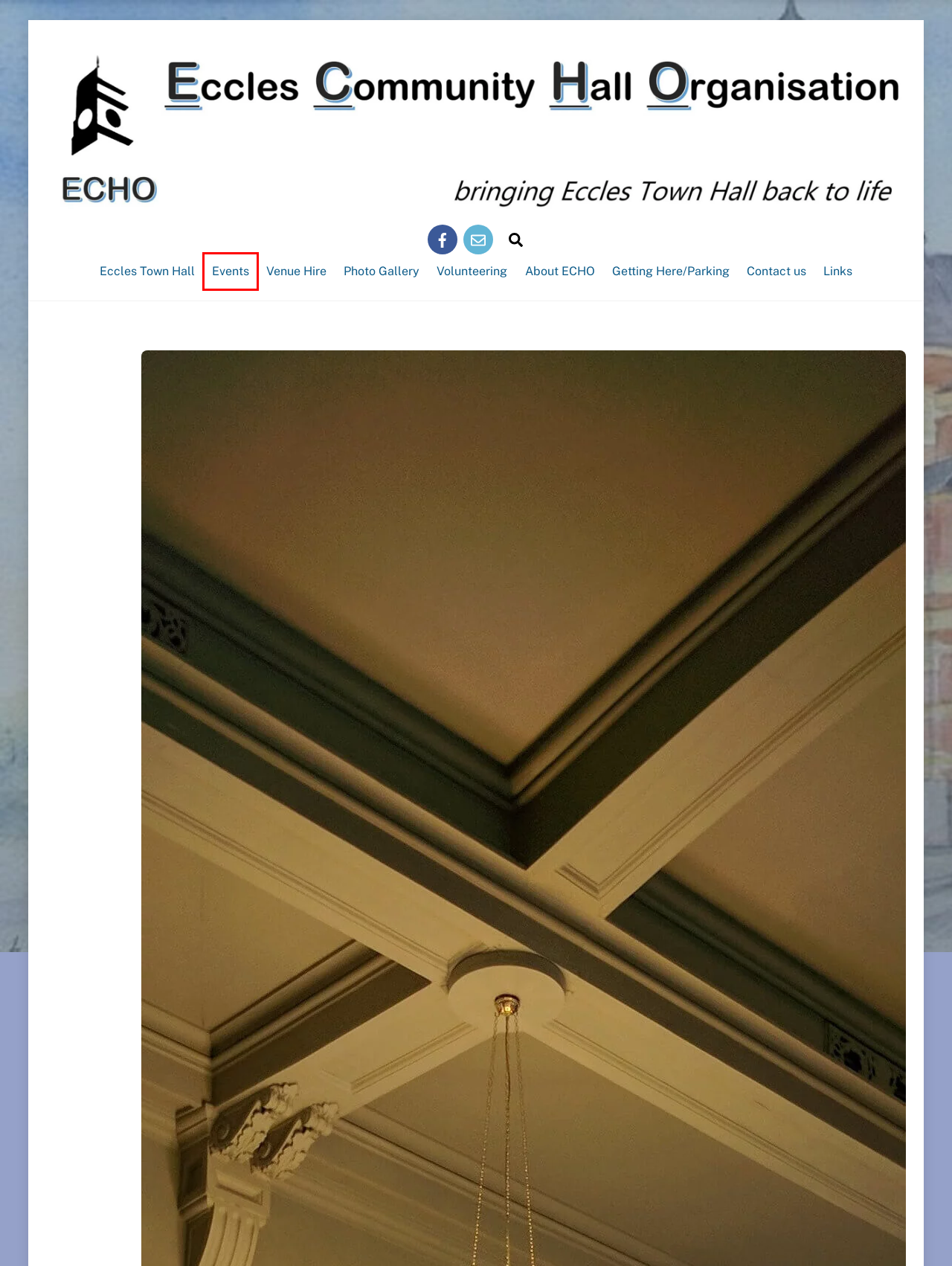You have a screenshot of a webpage where a red bounding box highlights a specific UI element. Identify the description that best matches the resulting webpage after the highlighted element is clicked. The choices are:
A. Events | E.C.H.O.
B. Links | E.C.H.O.
C. Venue Hire | E.C.H.O.
D. Getting Here/Parking | E.C.H.O.
E. Contact us | E.C.H.O.
F. ECHO | E.C.H.O.
G. Volunteering | E.C.H.O.
H. E.C.H.O. at Eccles Town Hall

A